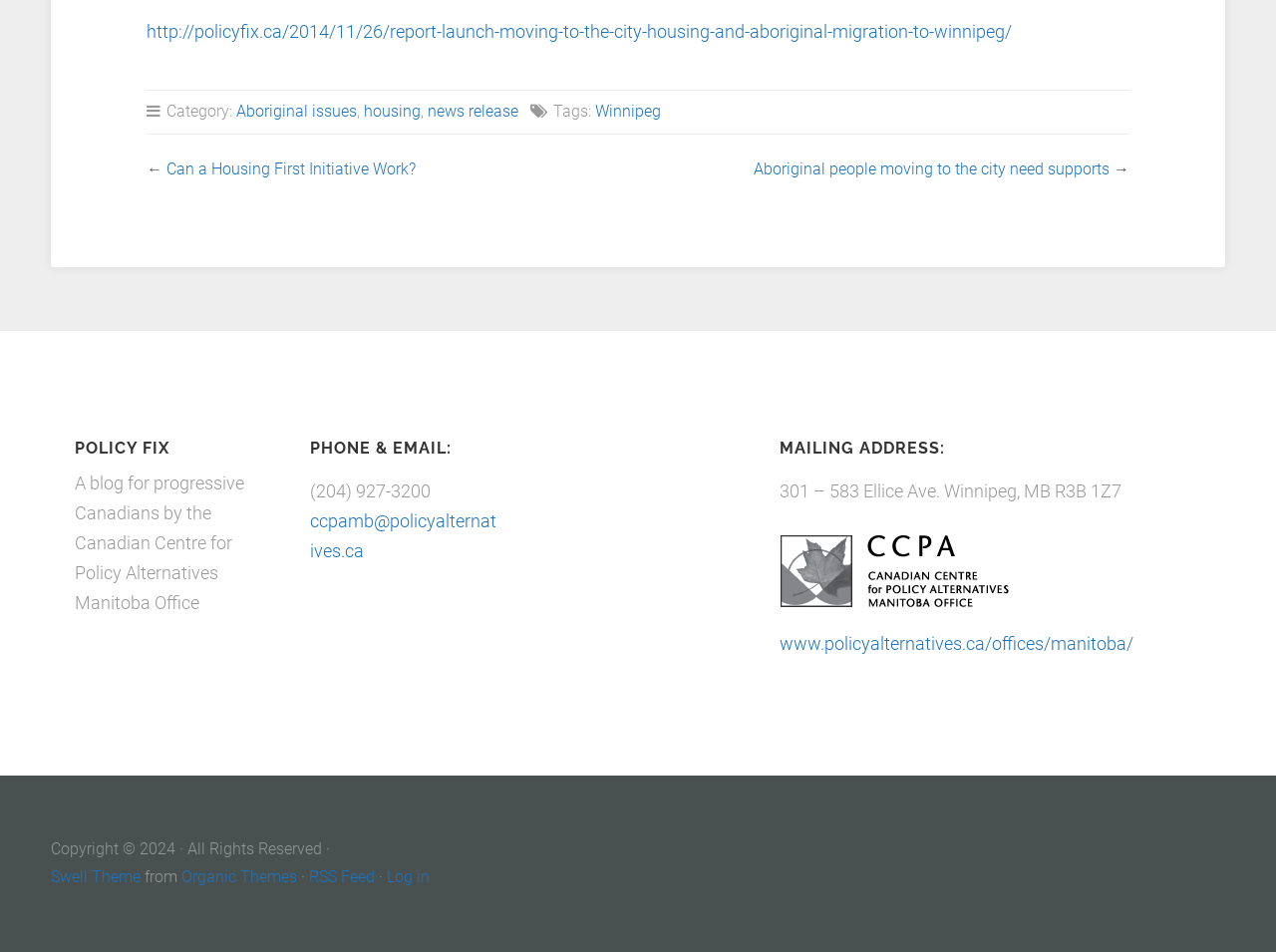Locate the coordinates of the bounding box for the clickable region that fulfills this instruction: "Visit the website of the Canadian Centre for Policy Alternatives Manitoba Office".

[0.611, 0.666, 0.888, 0.687]